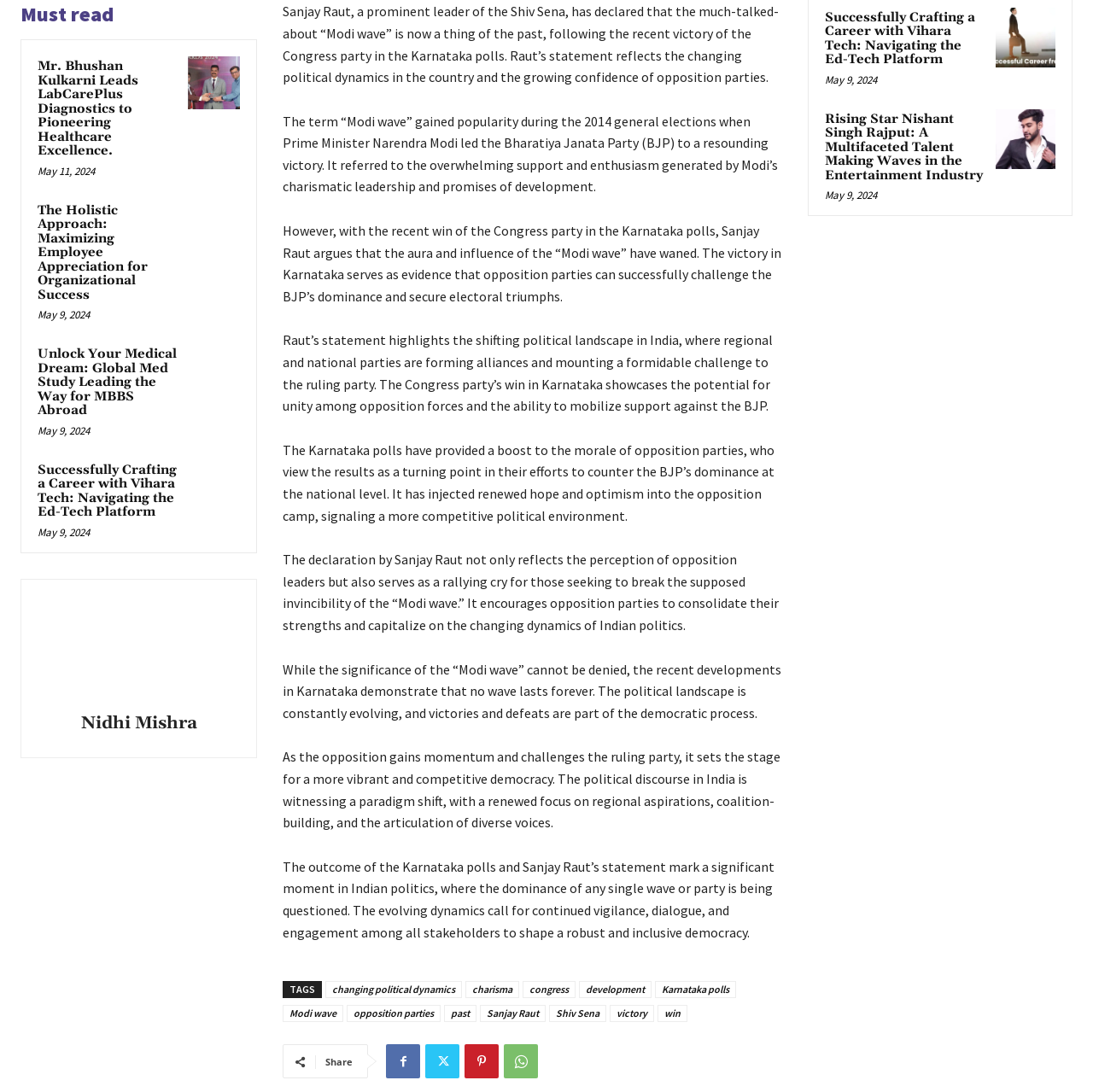Based on the element description changing political dynamics, identify the bounding box coordinates for the UI element. The coordinates should be in the format (top-left x, top-left y, bottom-right x, bottom-right y) and within the 0 to 1 range.

[0.298, 0.898, 0.423, 0.914]